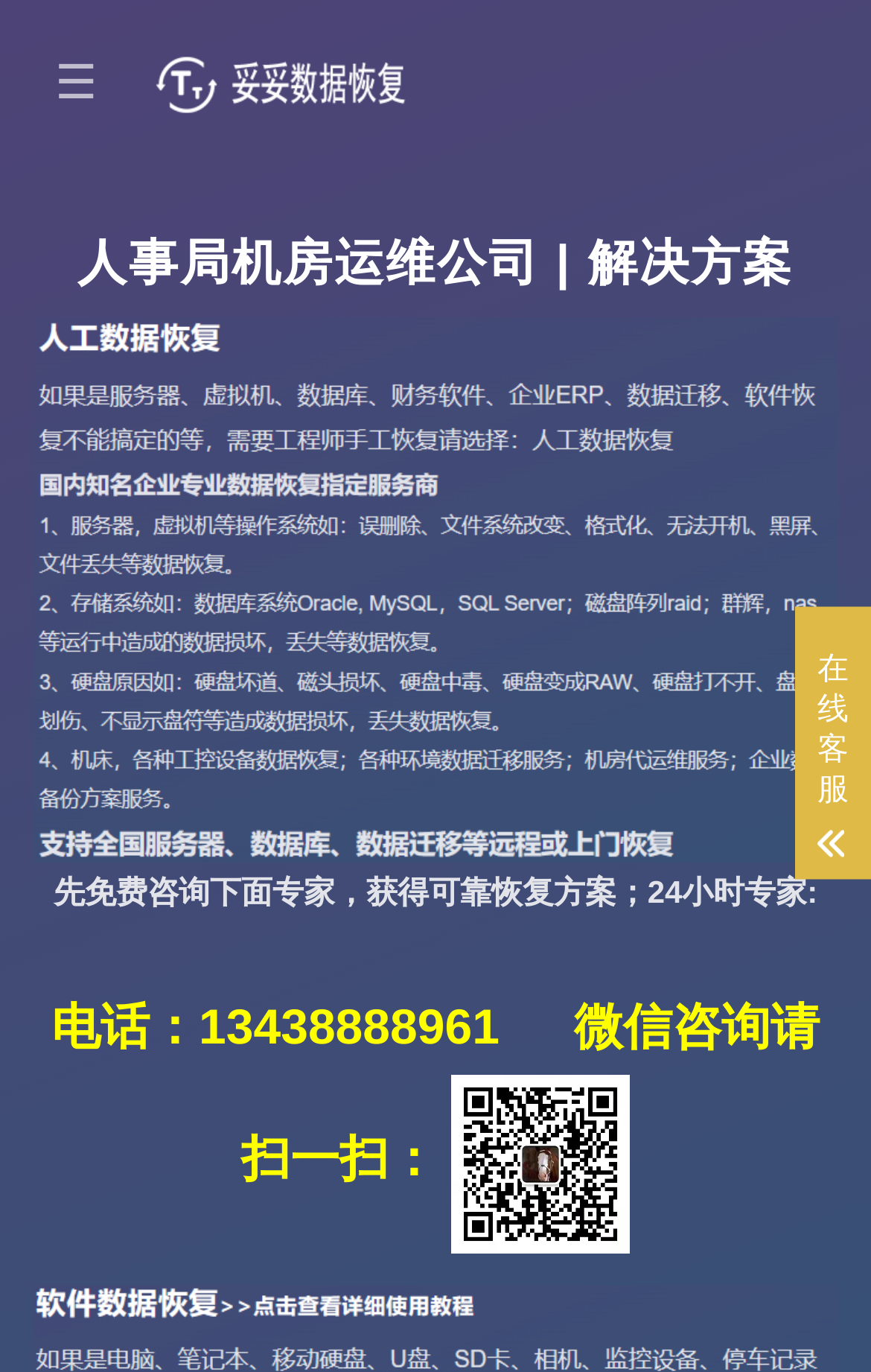Based on the provided description, "parent_node: ☰", find the bounding box of the corresponding UI element in the screenshot.

[0.175, 0.021, 0.47, 0.103]